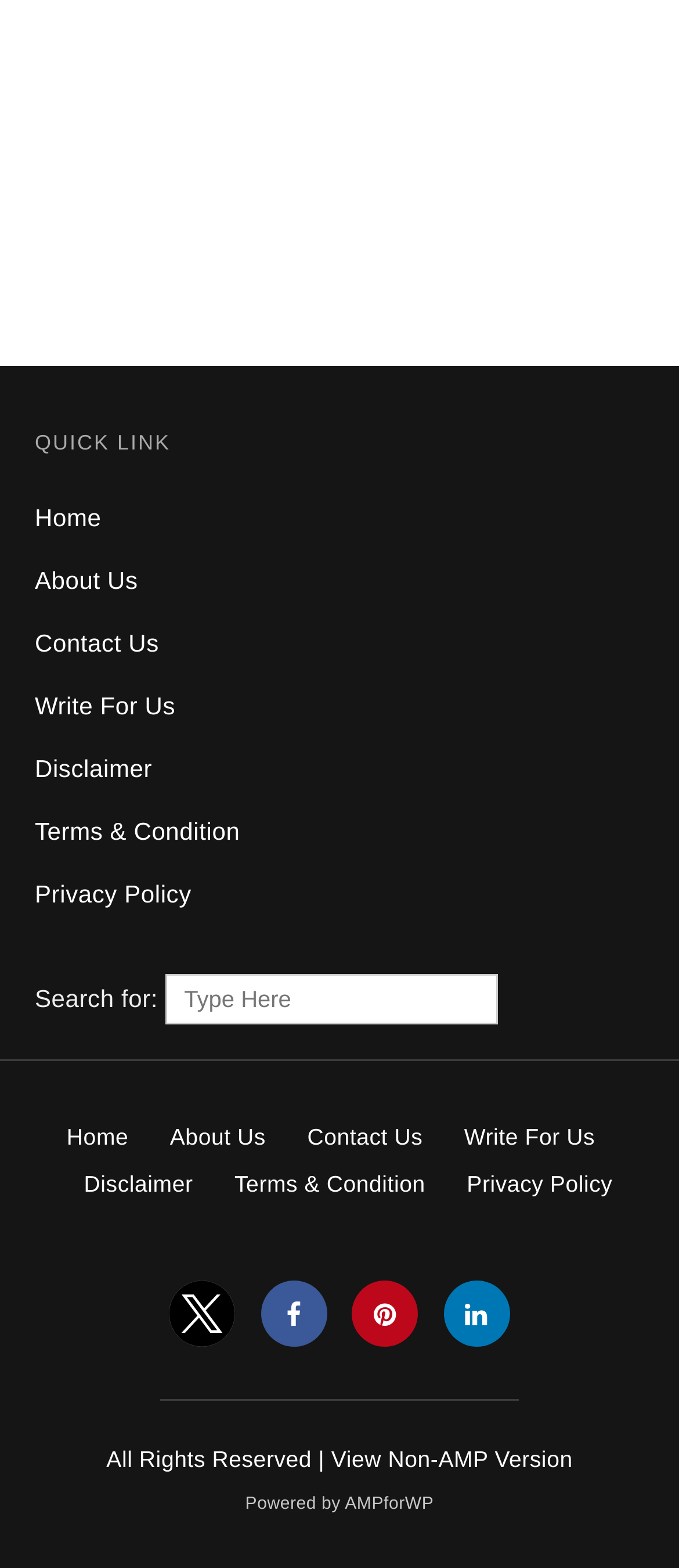Provide the bounding box coordinates of the UI element that matches the description: "title="pinterest profile"".

[0.518, 0.83, 0.616, 0.847]